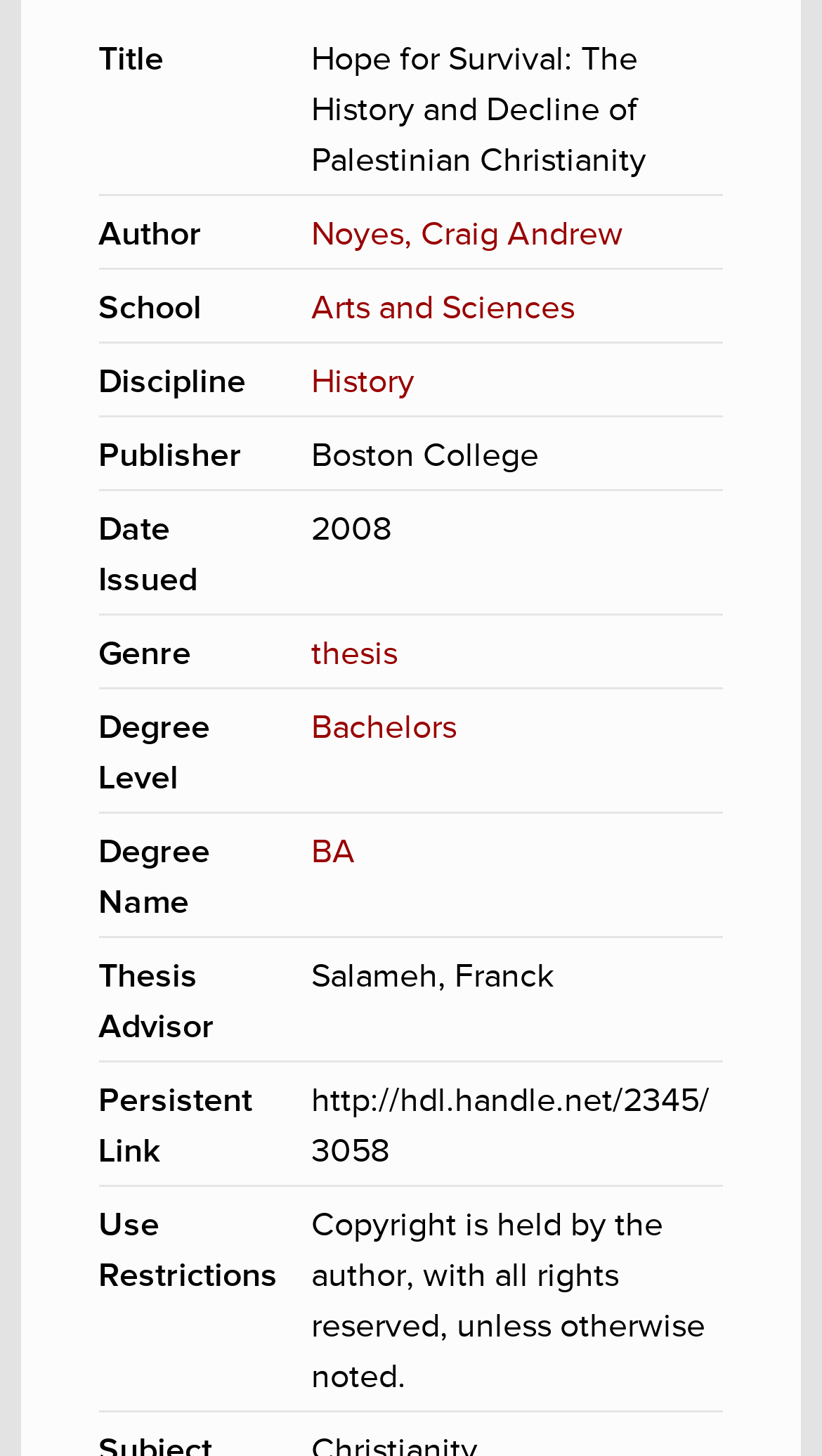What is the persistent link of the thesis?
Could you please answer the question thoroughly and with as much detail as possible?

I found the persistent link by looking at the static text element with the content 'http://hdl.handle.net/2345/3058' which is located in the description list detail section, corresponding to the 'Persistent Link' term.